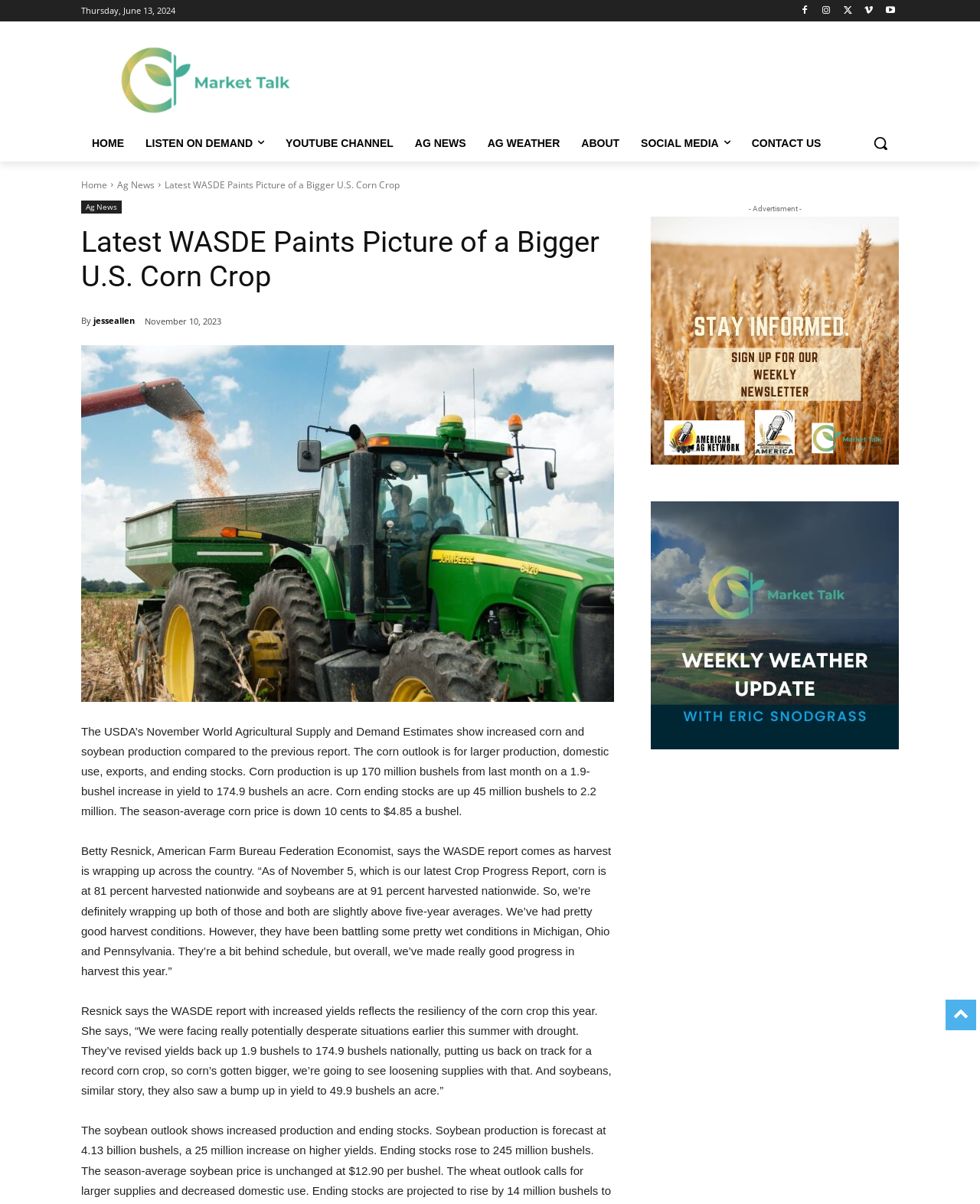Respond with a single word or phrase to the following question: What is the date of the article?

November 10, 2023